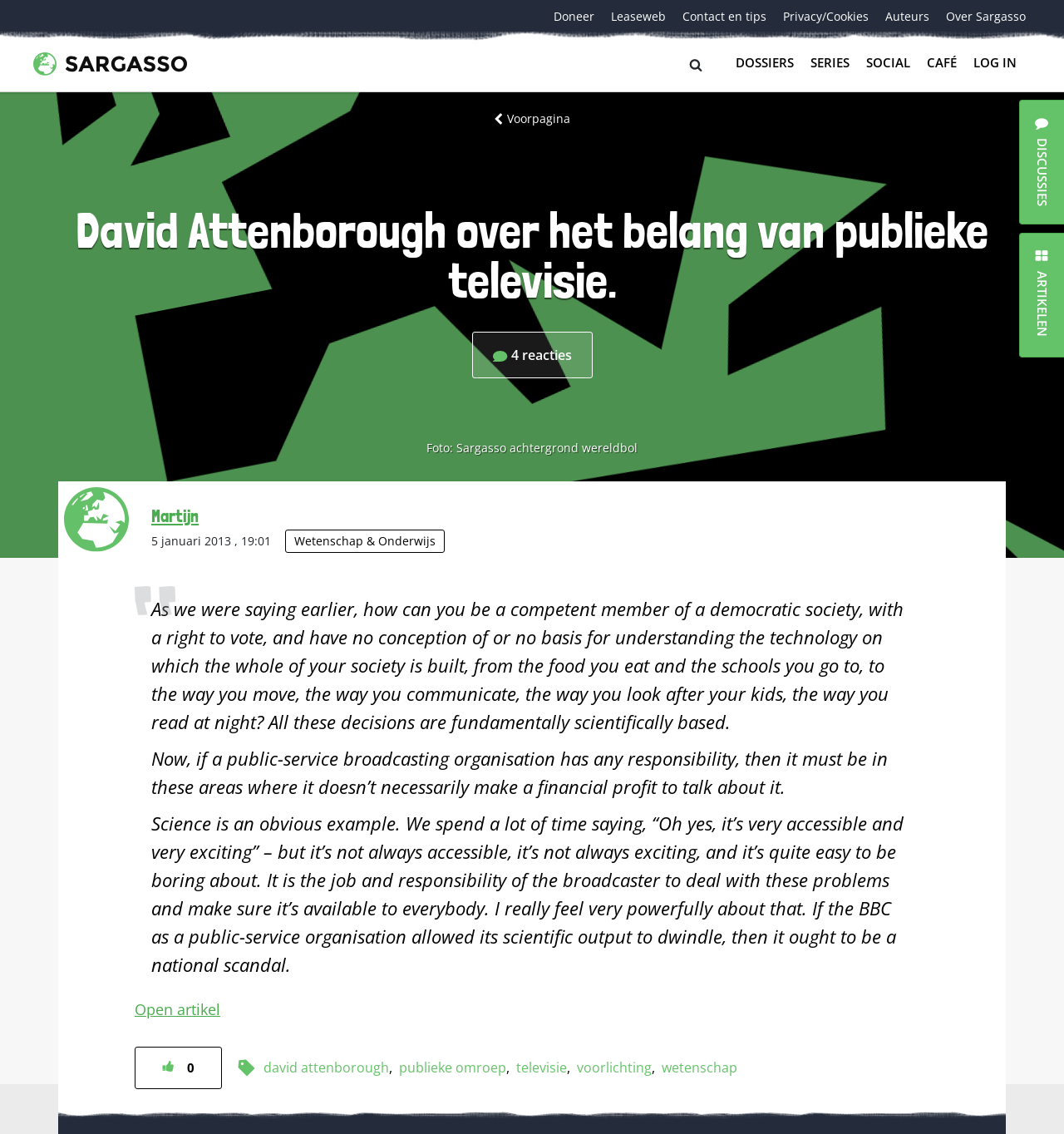Determine the bounding box coordinates of the region I should click to achieve the following instruction: "Click on the 'Open artikel' button". Ensure the bounding box coordinates are four float numbers between 0 and 1, i.e., [left, top, right, bottom].

[0.127, 0.881, 0.207, 0.899]